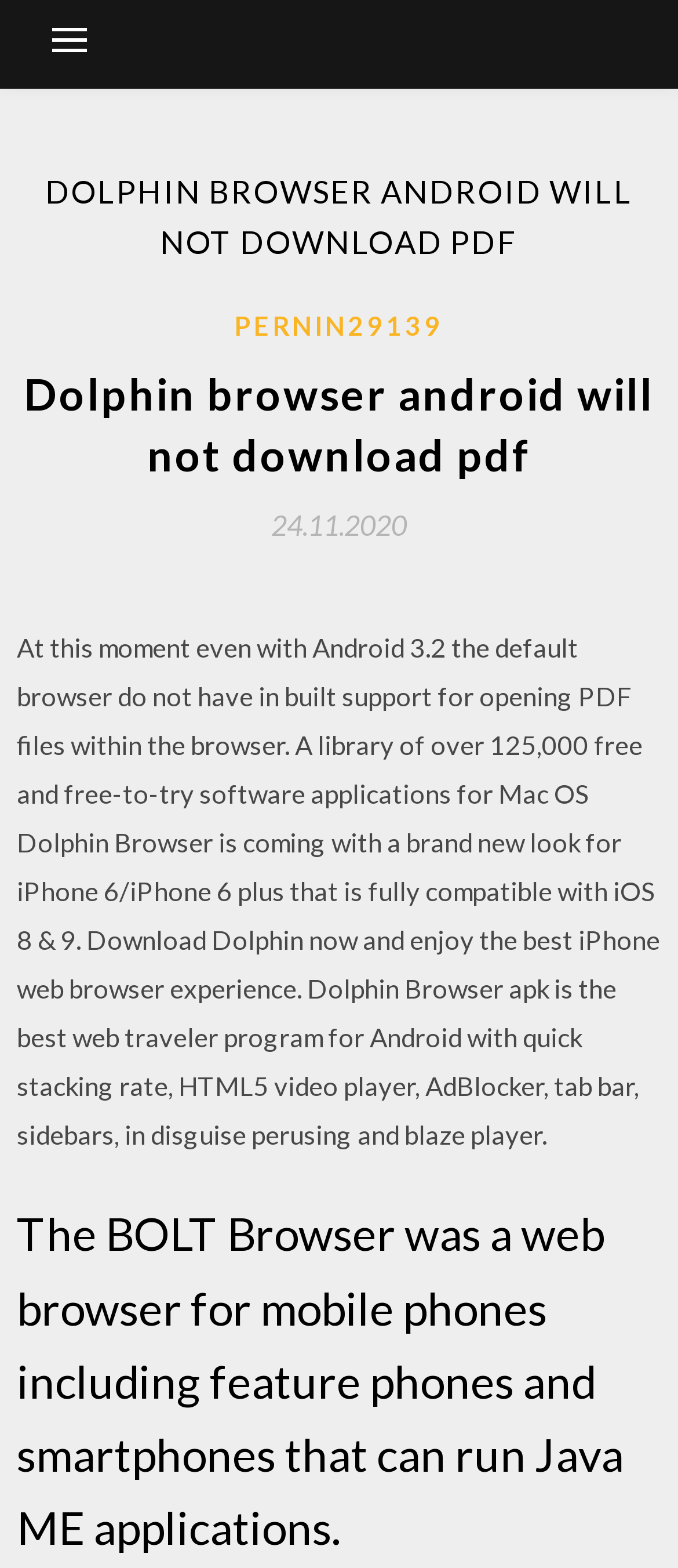What type of applications can run on the described browser?
Please provide a comprehensive answer based on the contents of the image.

The webpage states that the BOLT Browser was a web browser for mobile phones including feature phones and smartphones that can run Java ME applications, indicating that the browser supports Java ME applications.